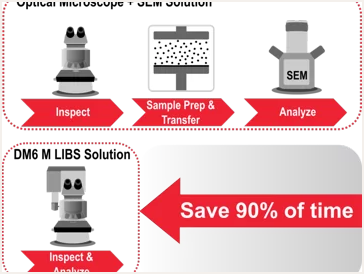What type of microscopy is represented by the distinct graphic icon?
Based on the content of the image, thoroughly explain and answer the question.

The distinct microscope graphic icon at the bottom of the image represents the DM6 M LIBS Solution, which is a type of microscopy that can 'Inspect & Analyze' samples.